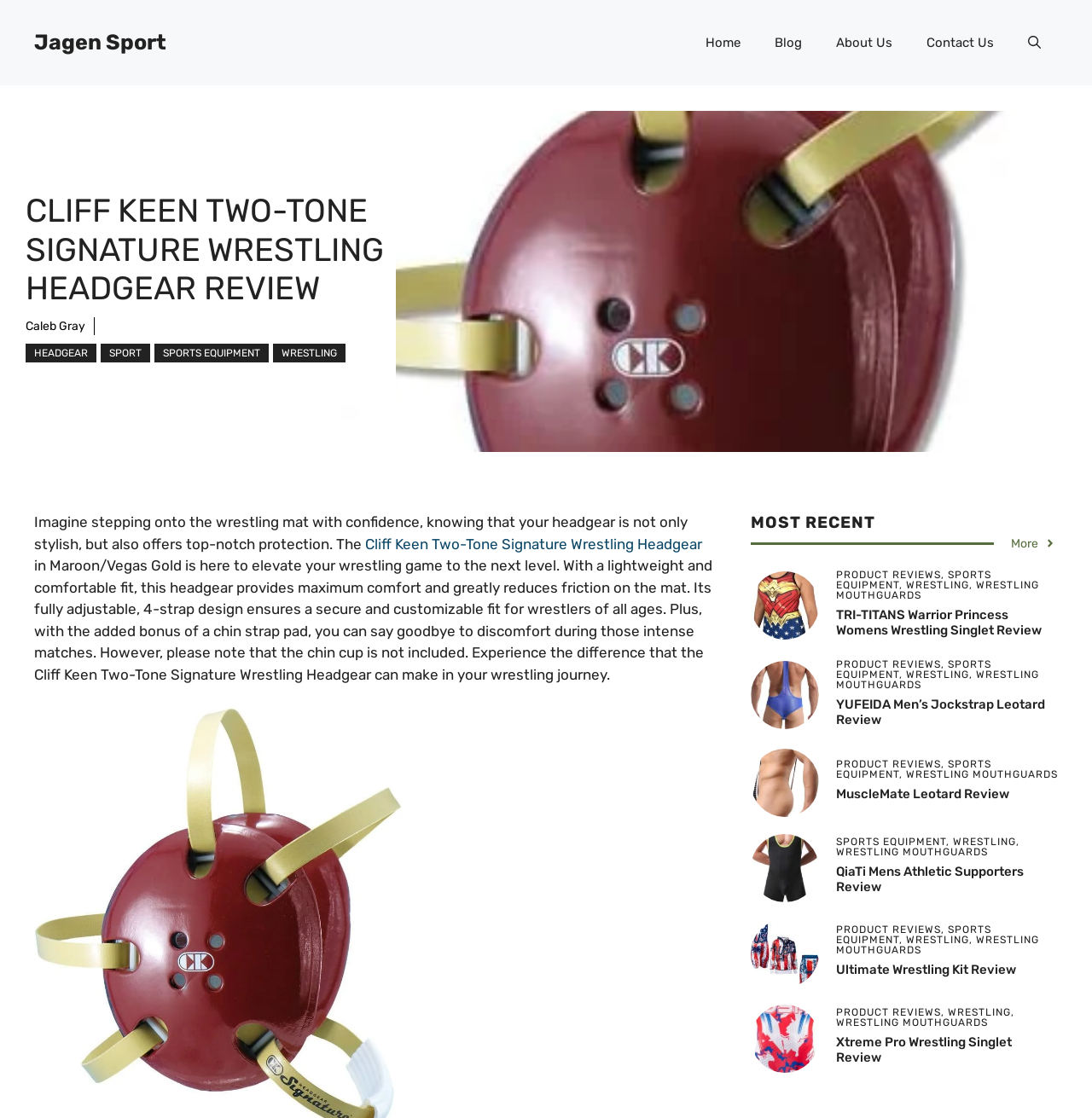Please identify the bounding box coordinates of the element's region that I should click in order to complete the following instruction: "Click on the 'Home' link". The bounding box coordinates consist of four float numbers between 0 and 1, i.e., [left, top, right, bottom].

[0.63, 0.015, 0.694, 0.061]